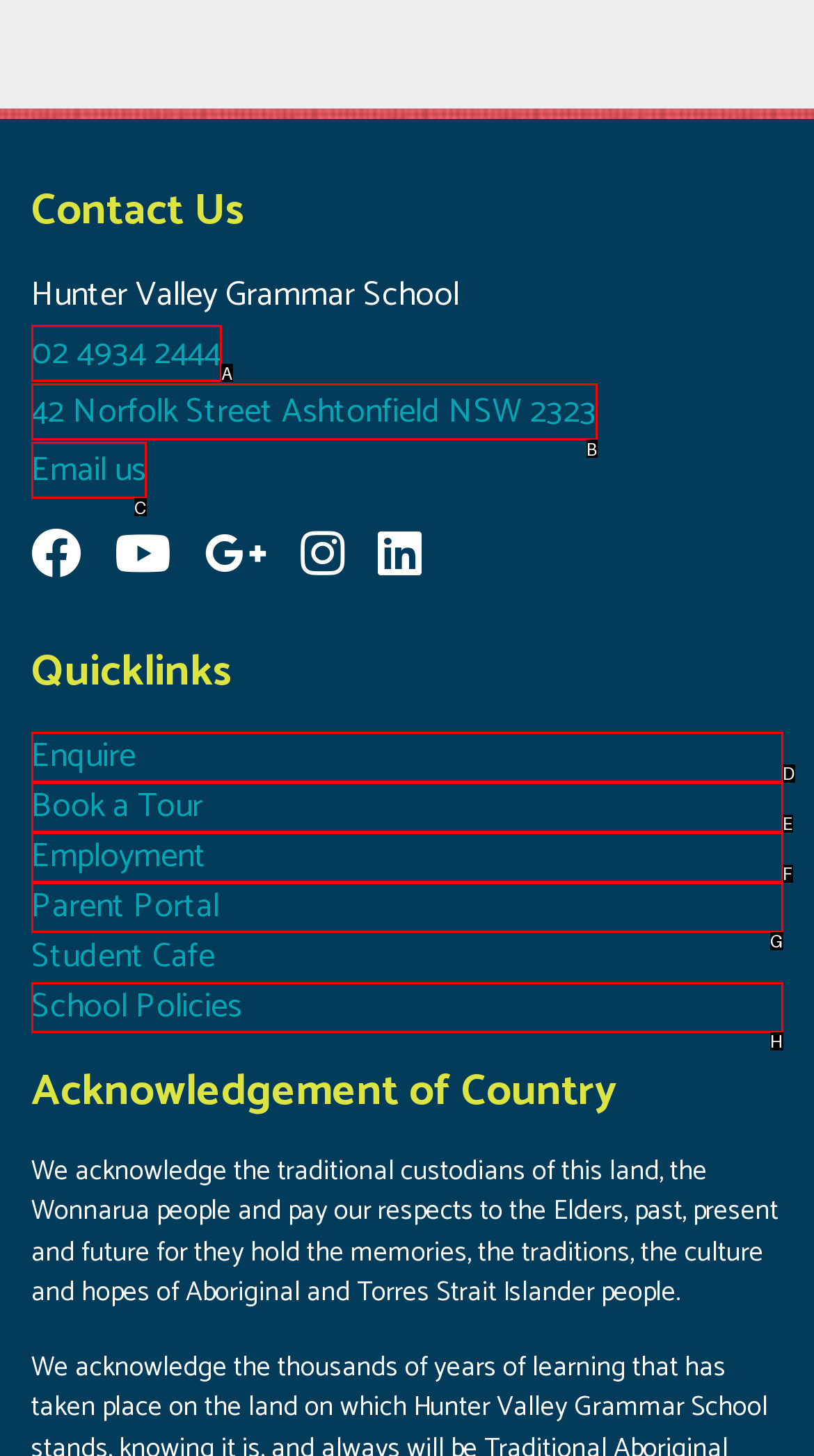Choose the letter of the UI element that aligns with the following description: Enquire
State your answer as the letter from the listed options.

D